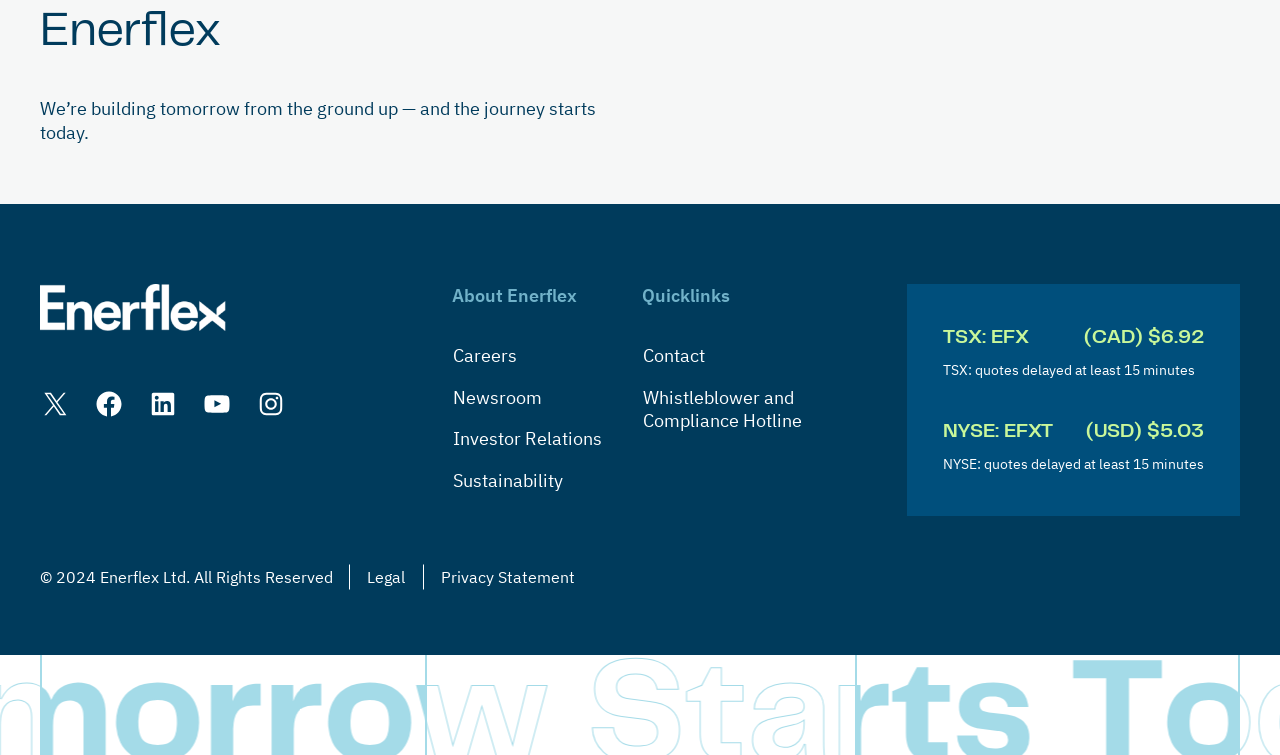Find the bounding box coordinates of the element I should click to carry out the following instruction: "Go to Facebook page".

[0.073, 0.515, 0.097, 0.555]